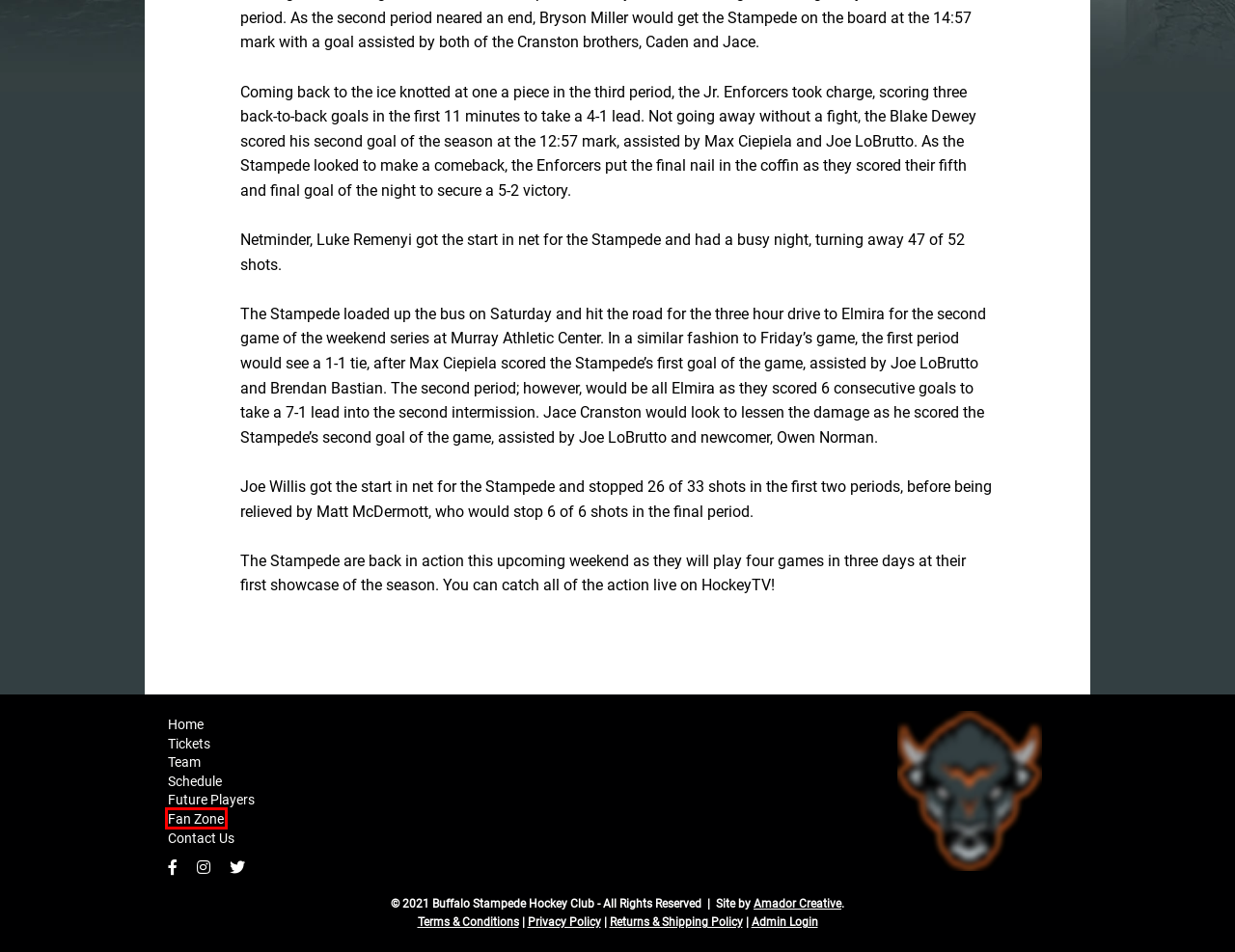Examine the screenshot of a webpage with a red bounding box around an element. Then, select the webpage description that best represents the new page after clicking the highlighted element. Here are the descriptions:
A. Returns, Refunds, & Shipping | Buffalo Stampede
B. News | Buffalo Stampede
C. Buffalo Stampede
D. Terms & Conditions | Buffalo Stampede
E. Prospect Signup | Buffalo Stampede
F. Privacy Policy | Buffalo Stampede
G. Amador Creative | A Creative Branding Agency
H. Admin Dashboard | Buffalo Stampede

B